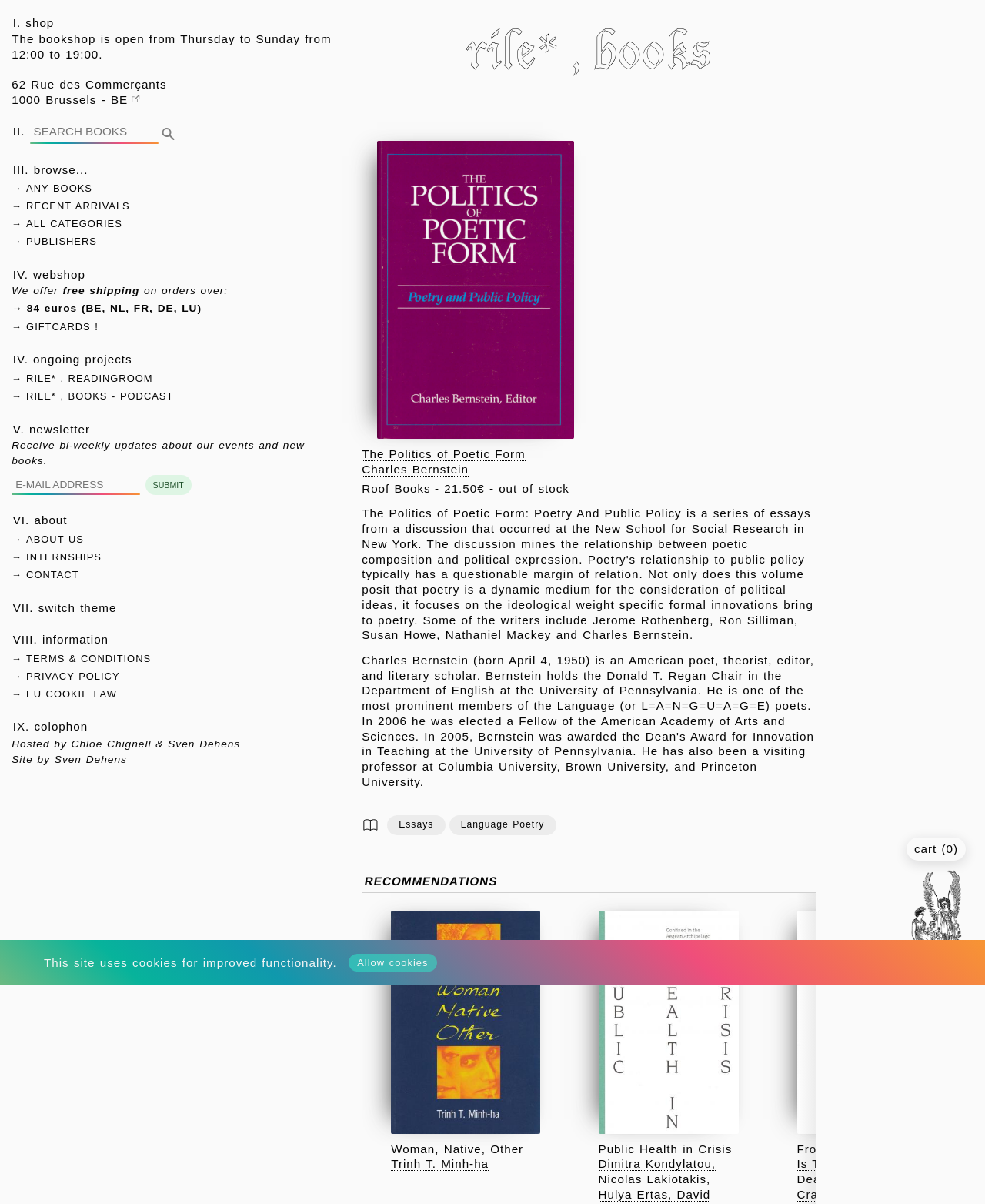Please answer the following question using a single word or phrase: 
Is the book 'The Politics of Poetic Form' in stock?

No